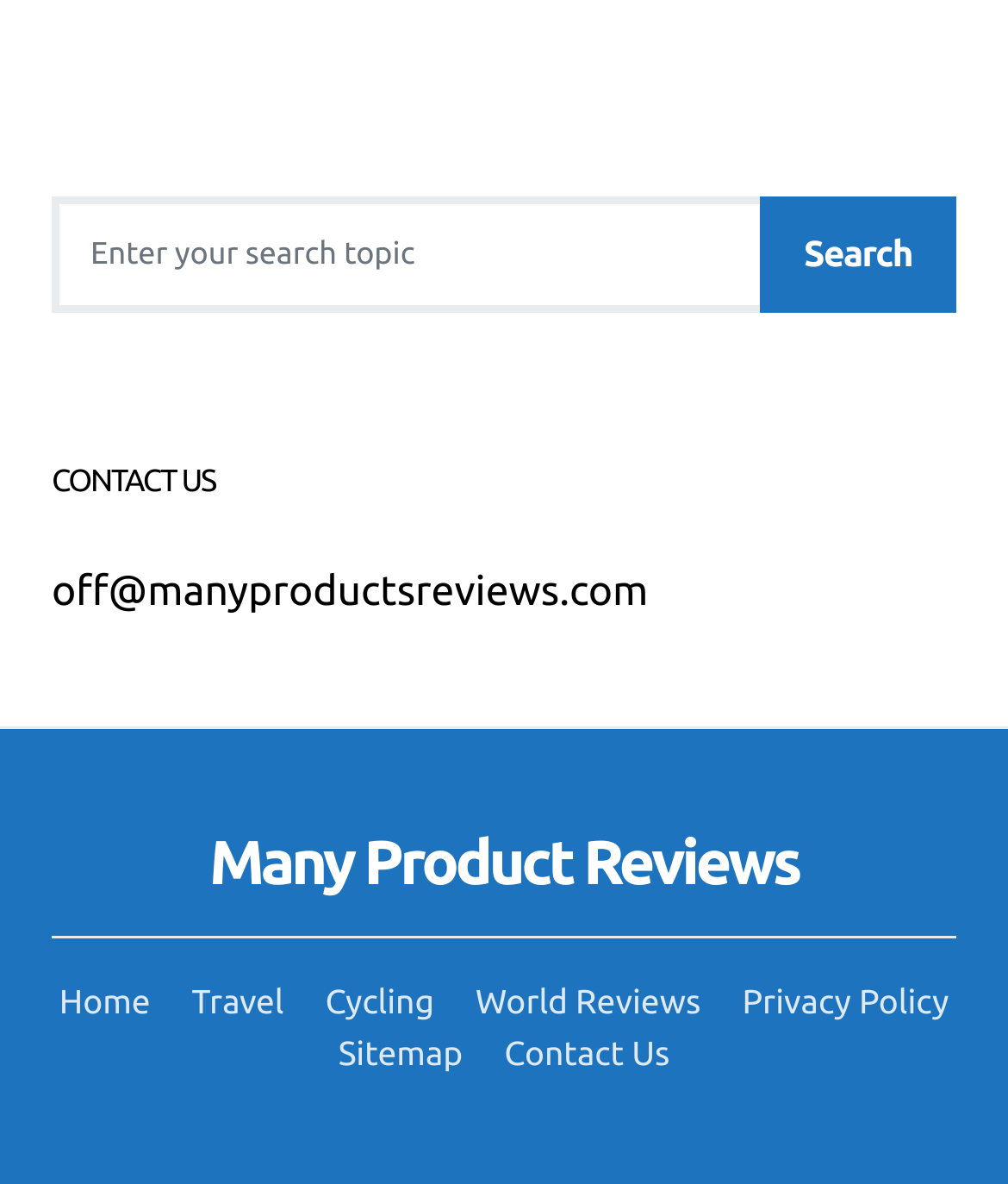Provide the bounding box coordinates of the HTML element described by the text: "World Reviews".

[0.451, 0.828, 0.716, 0.871]